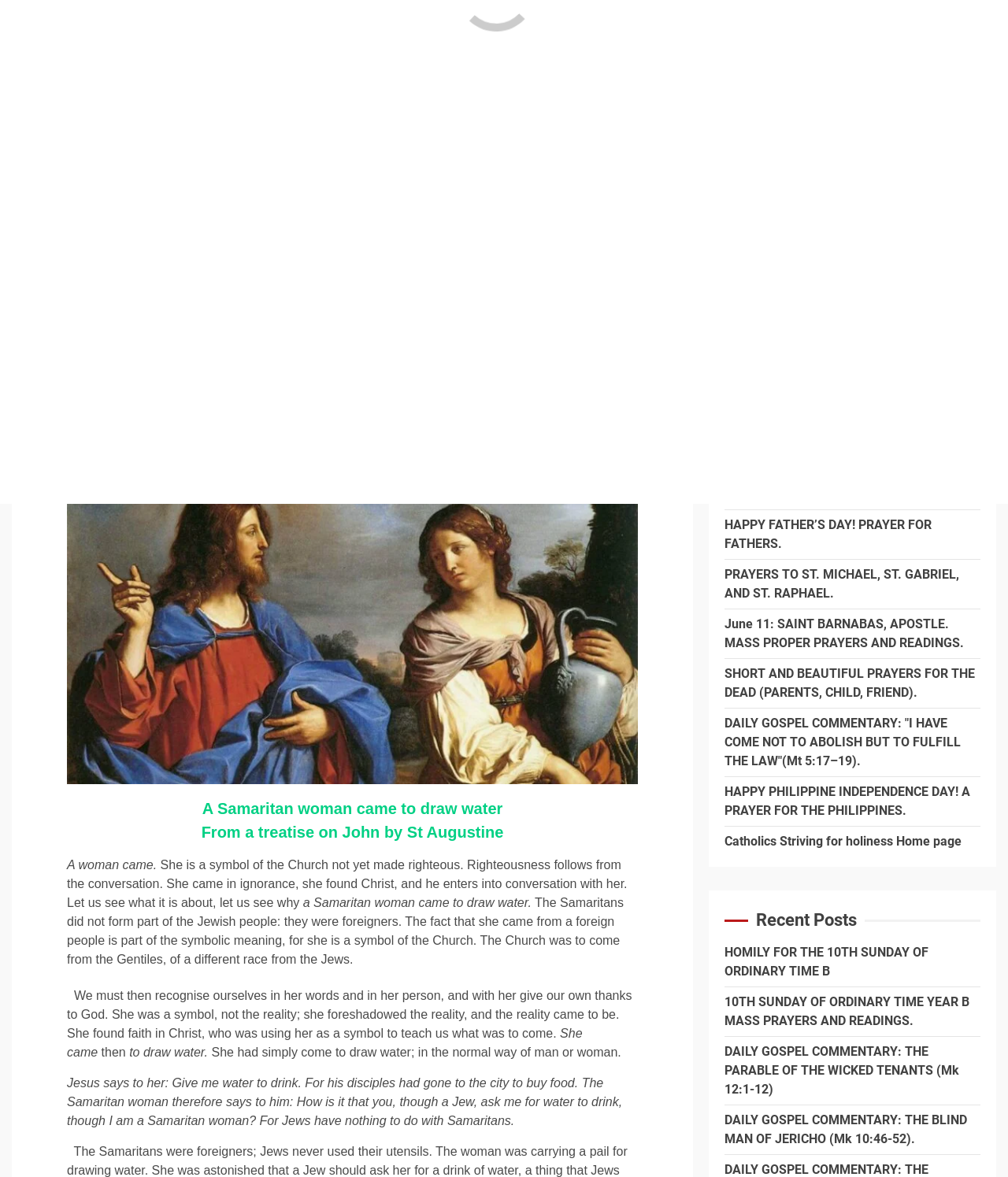Please find the bounding box for the UI component described as follows: "3rd Sunday of Lent A".

[0.12, 0.149, 0.233, 0.162]